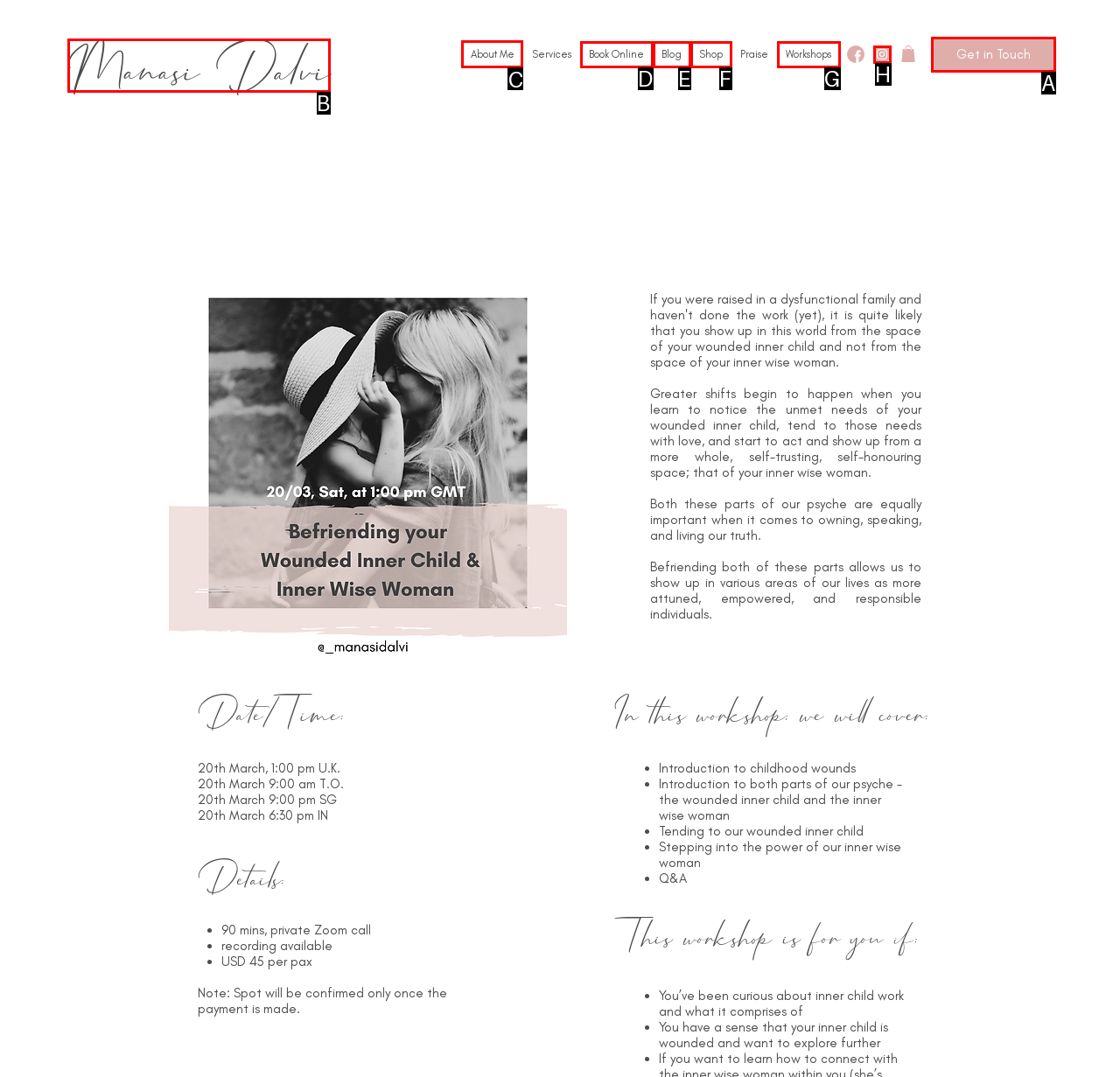Identify the correct UI element to click to achieve the task: Click on the 'About Me' link.
Answer with the letter of the appropriate option from the choices given.

C